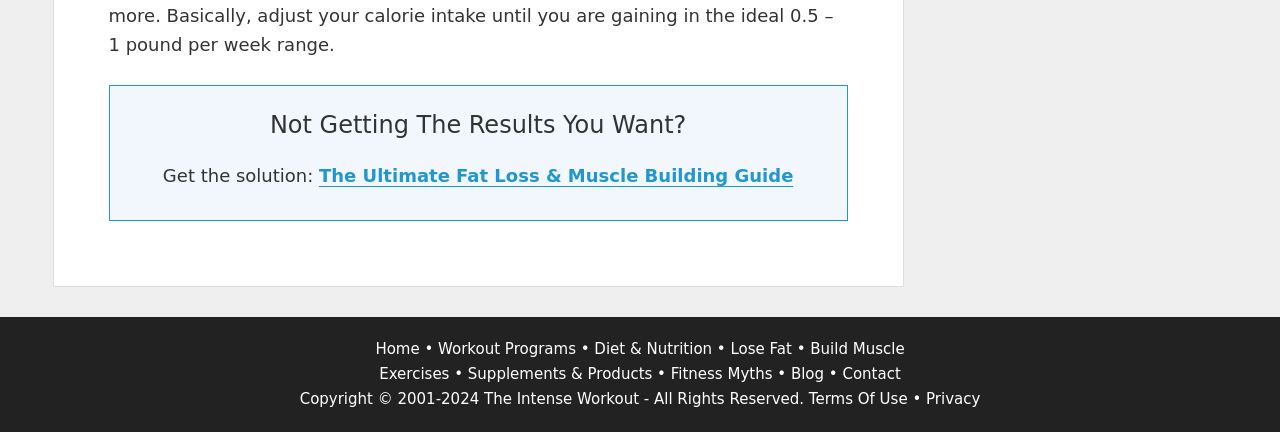How many links are in the footer section?
Use the information from the screenshot to give a comprehensive response to the question.

The footer section has 3 links which are Terms Of Use, Privacy, and Copyright information. These links are located at the bottom of the page with bounding box coordinates ranging from [0.632, 0.902, 0.709, 0.944] to [0.723, 0.902, 0.766, 0.944].